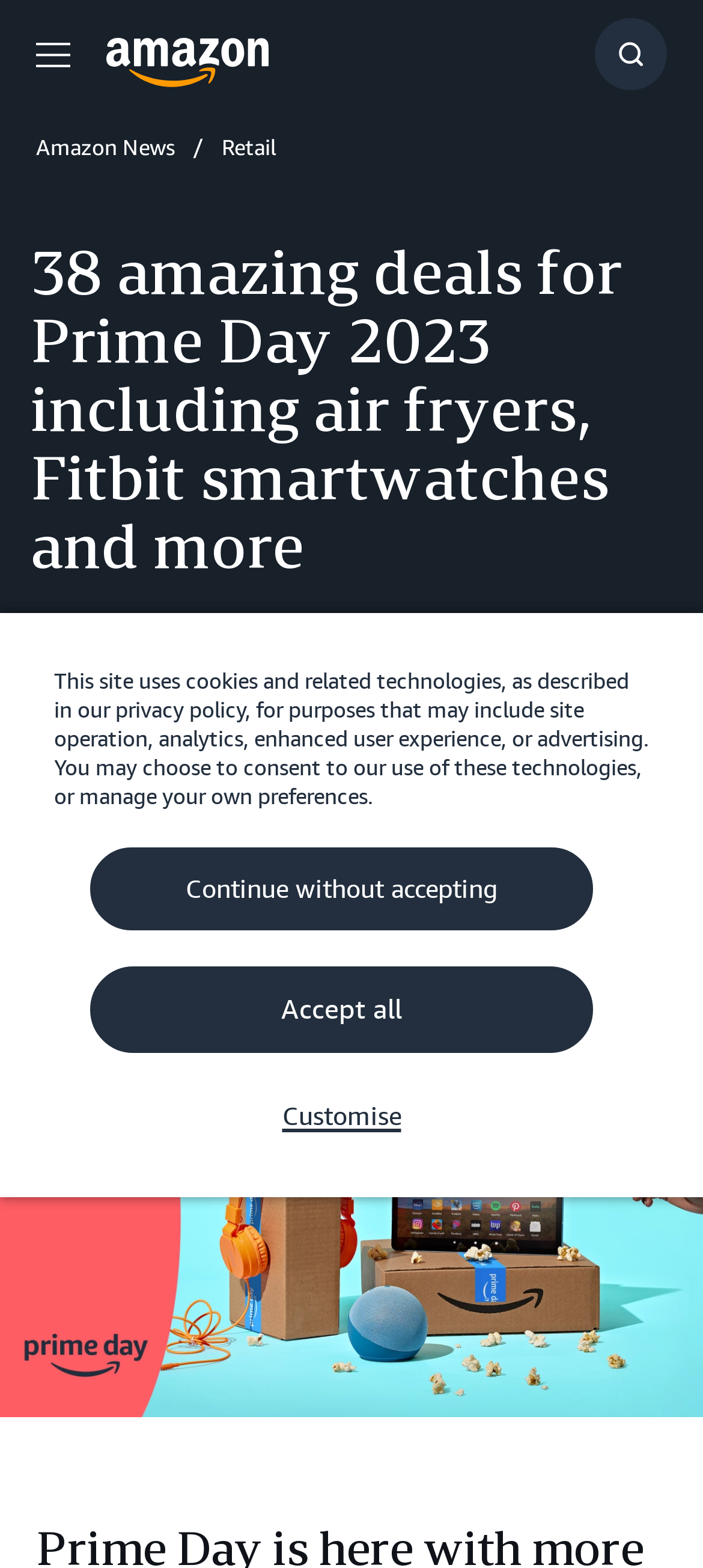Provide the bounding box coordinates of the HTML element described as: "Menu". The bounding box coordinates should be four float numbers between 0 and 1, i.e., [left, top, right, bottom].

[0.0, 0.011, 0.151, 0.057]